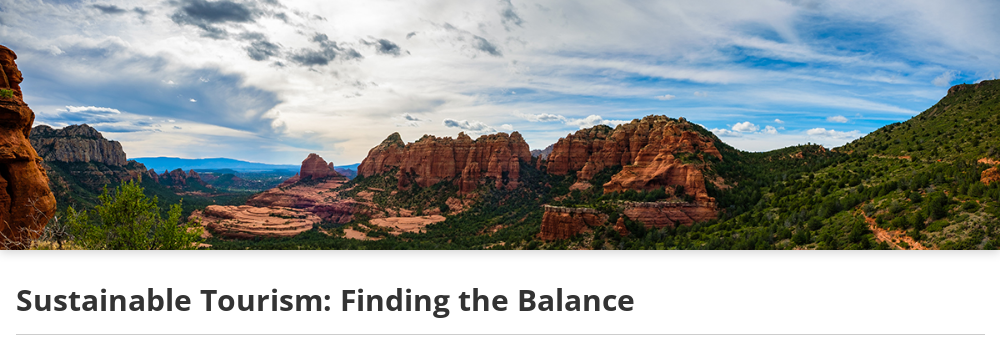Who is collaborating to promote responsible tourism in Sedona?
Based on the screenshot, respond with a single word or phrase.

Sedona Chamber of Commerce and local organizations